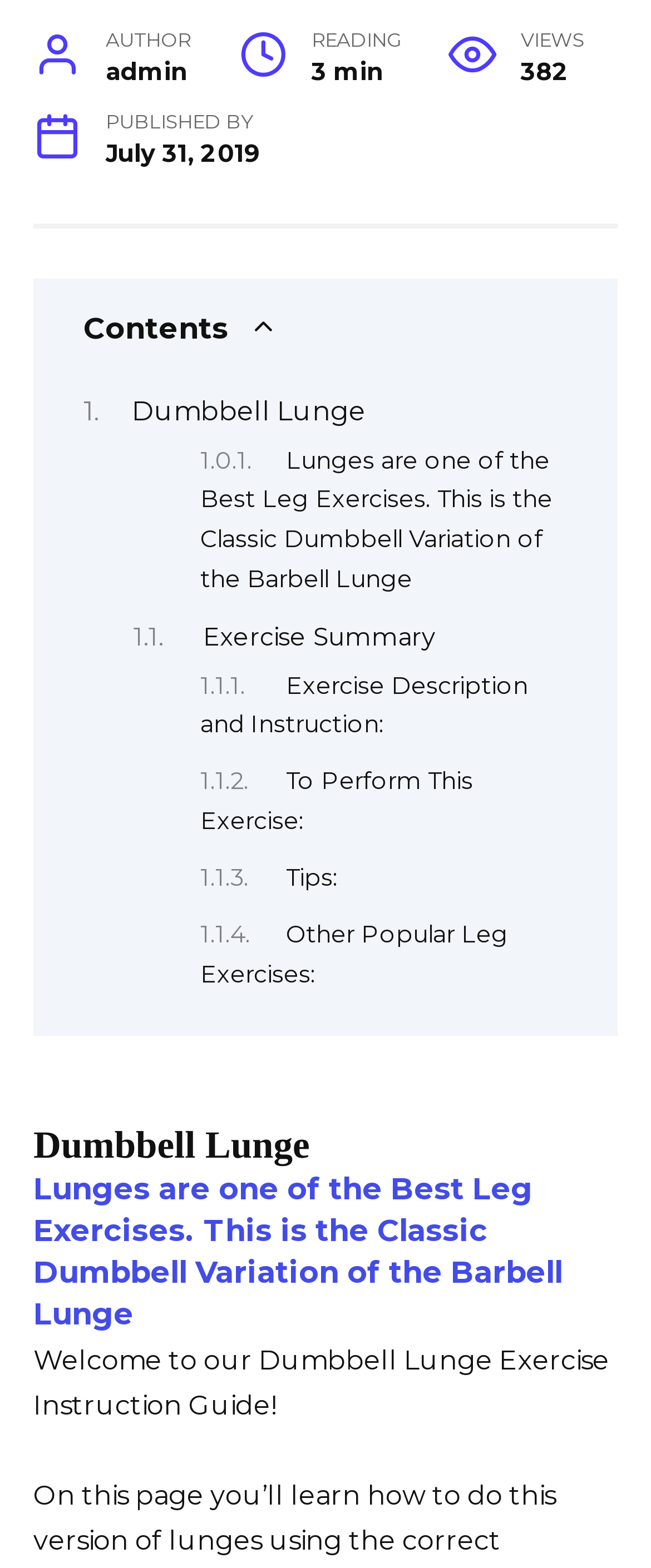Bounding box coordinates are specified in the format (top-left x, top-left y, bottom-right x, bottom-right y). All values are floating point numbers bounded between 0 and 1. Please provide the bounding box coordinate of the region this sentence describes: Dumbbell Lunge

[0.203, 0.252, 0.562, 0.272]